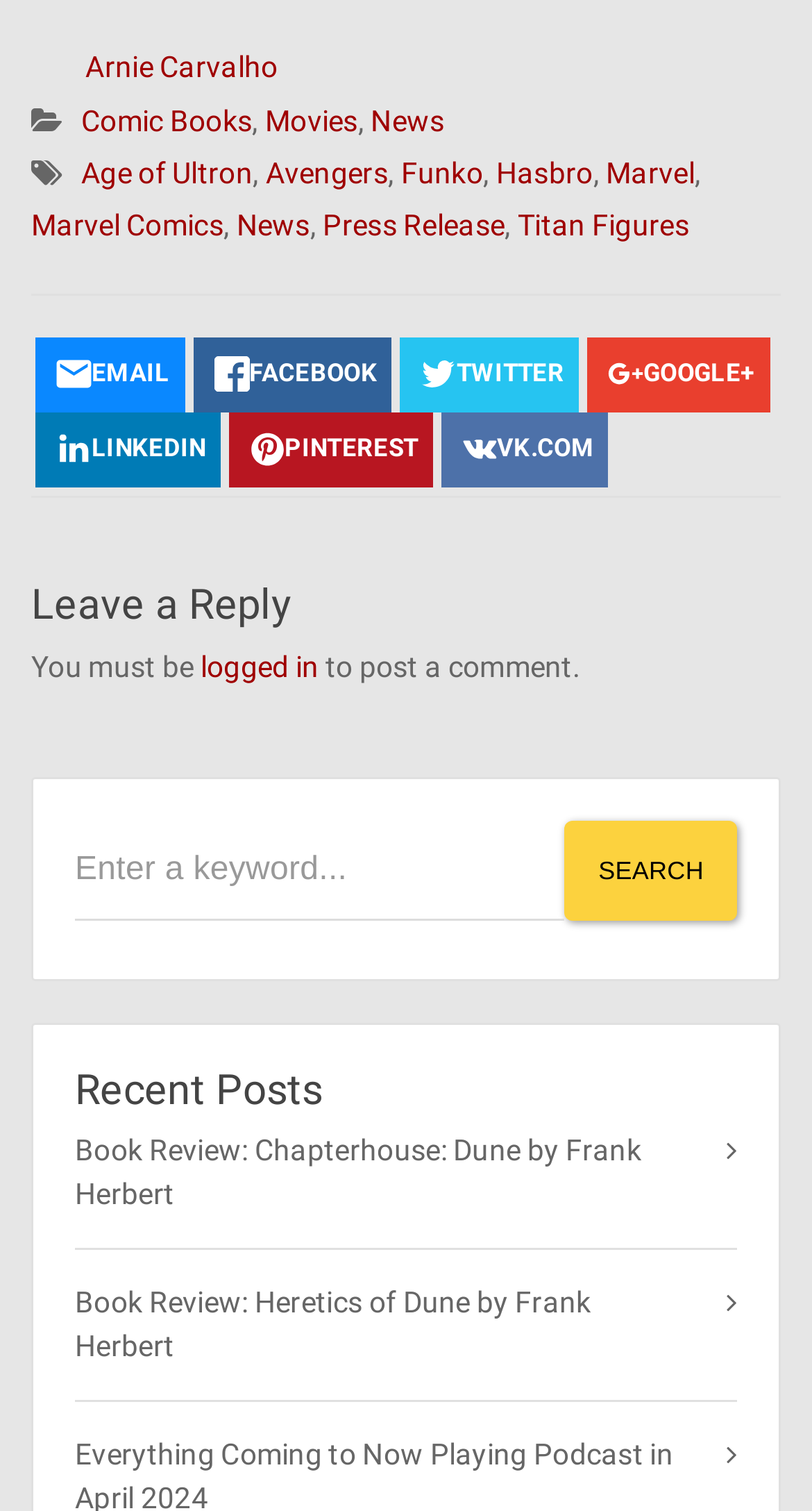Find and provide the bounding box coordinates for the UI element described here: "linkedin". The coordinates should be given as four float numbers between 0 and 1: [left, top, right, bottom].

[0.044, 0.273, 0.271, 0.323]